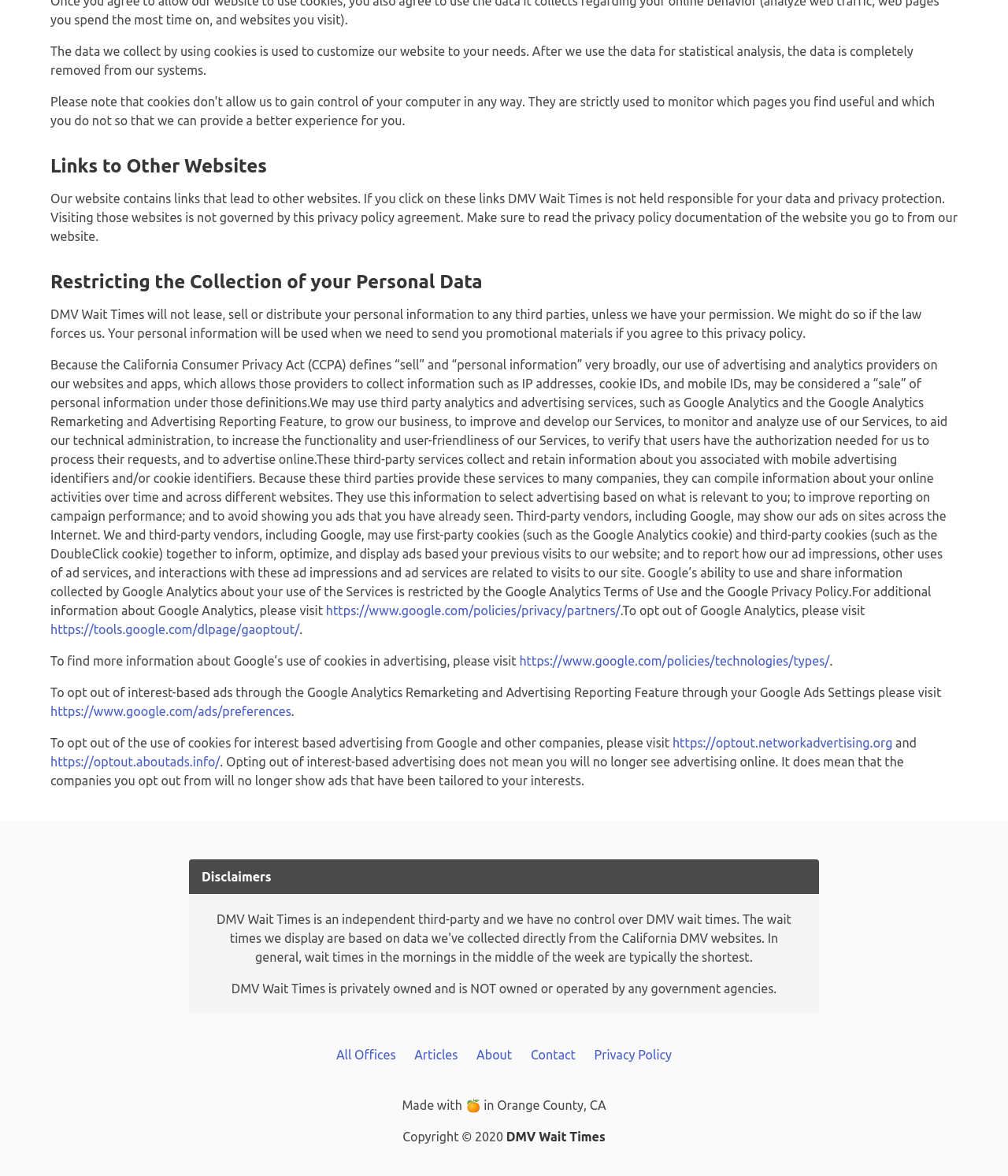Determine the bounding box coordinates of the clickable region to follow the instruction: "Read more about 'Disclaimers'".

[0.2, 0.739, 0.269, 0.751]